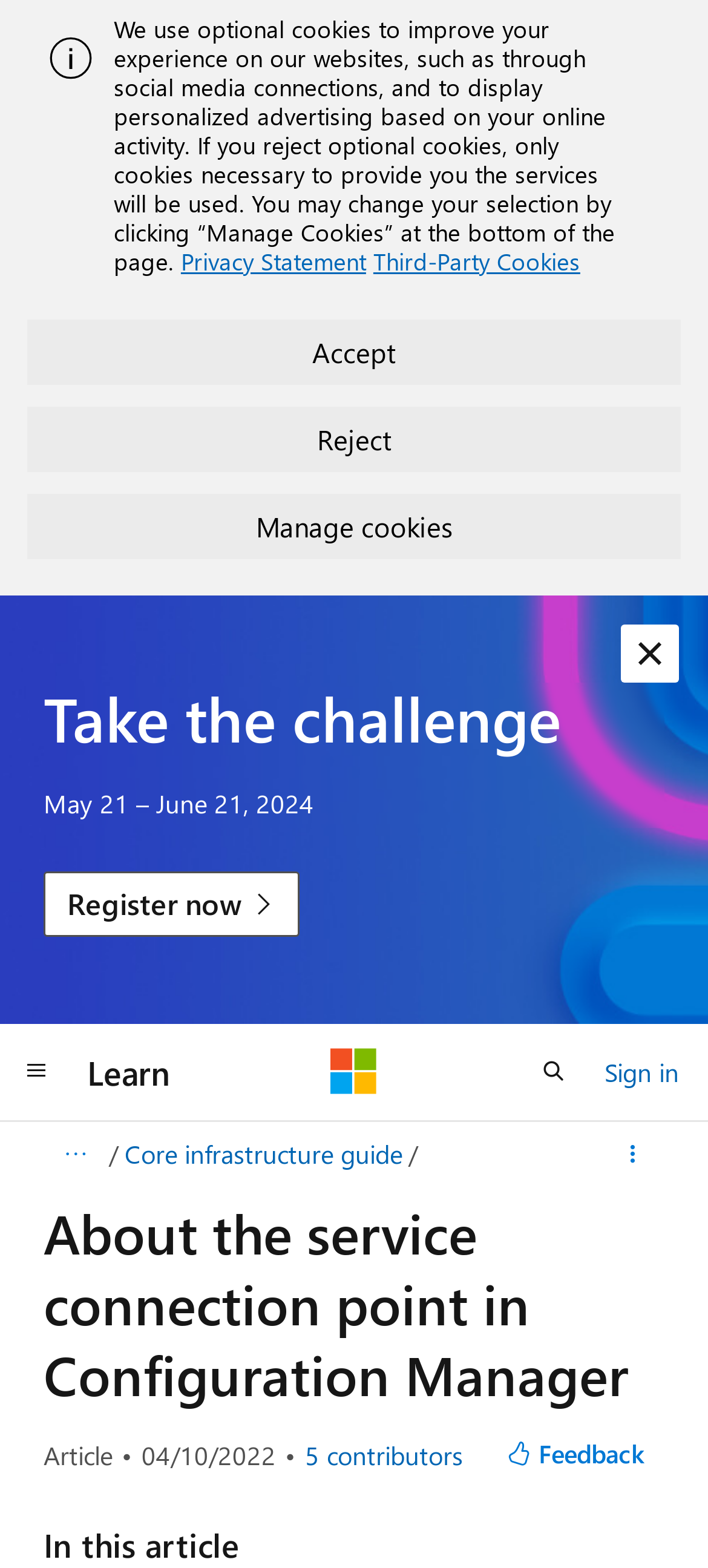Analyze the image and give a detailed response to the question:
What is the purpose of the 'Manage Cookies' button?

The 'Manage Cookies' button is located at the bottom of the page, and it allows users to customize their cookie preferences. This is evident from the surrounding text, which explains the use of optional cookies and provides links to the privacy statement and third-party cookies.